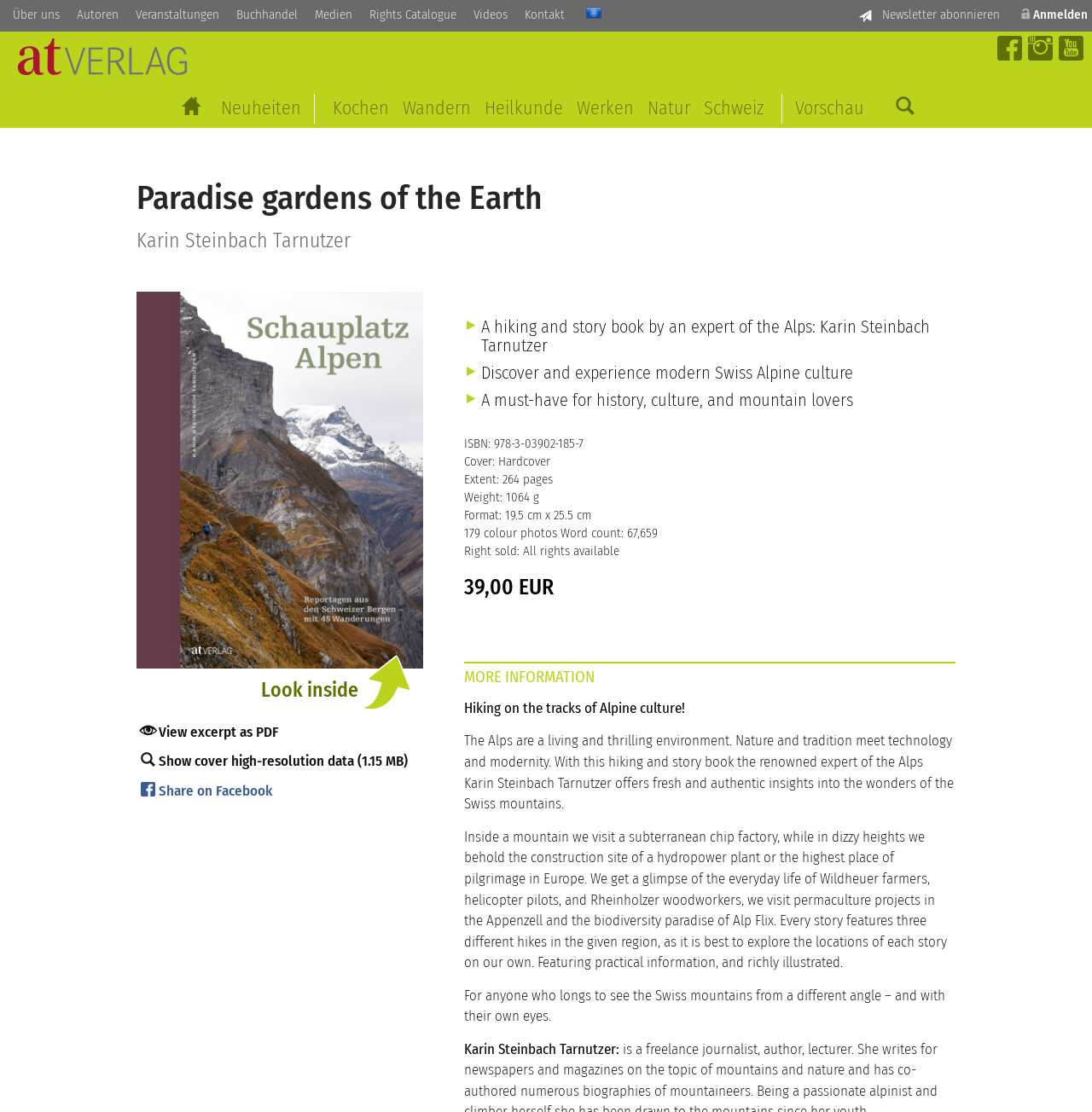What is the author of the book?
Based on the screenshot, answer the question with a single word or phrase.

Karin Steinbach Tarnutzer